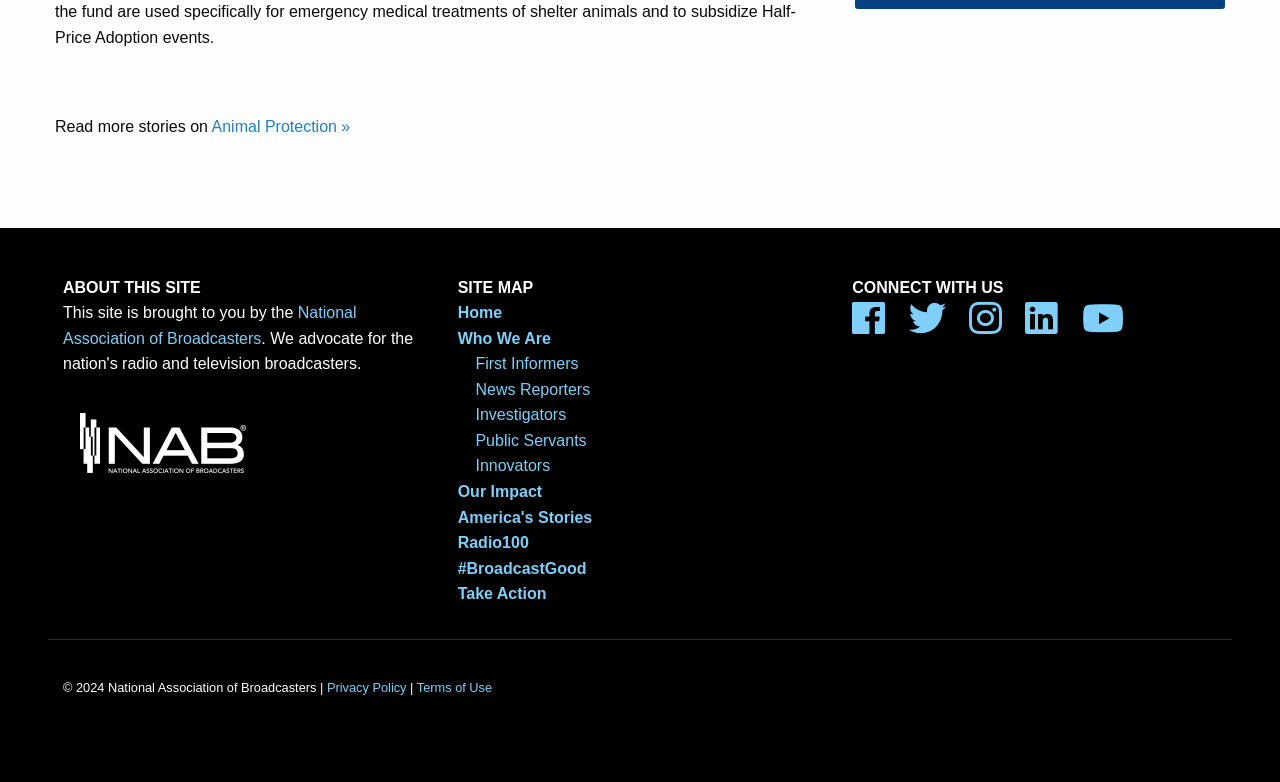Based on the element description Innovators, identify the bounding box coordinates for the UI element. The coordinates should be in the format (top-left x, top-left y, bottom-right x, bottom-right y) and within the 0 to 1 range.

[0.371, 0.585, 0.43, 0.607]